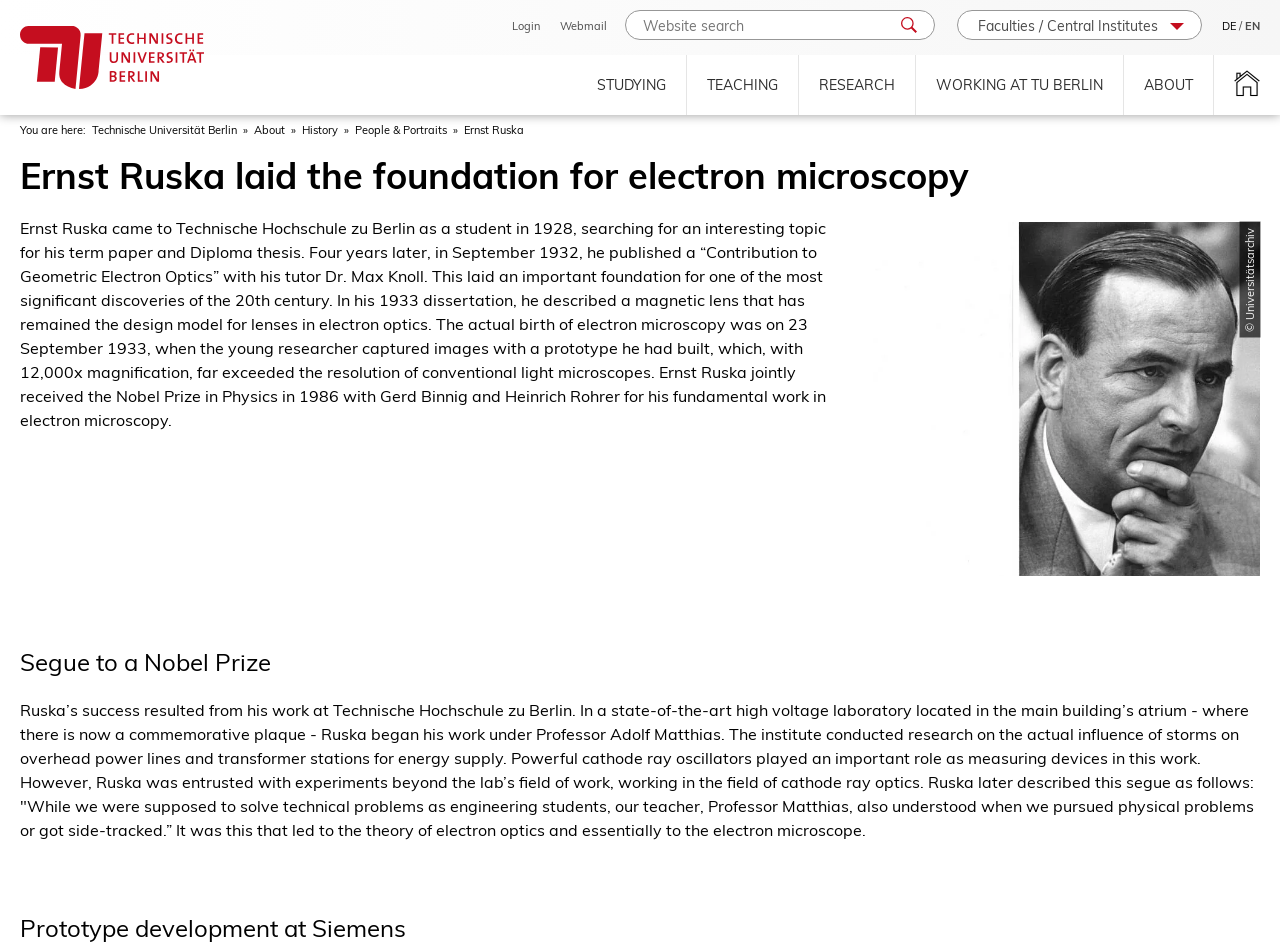What is the topic of Ernst Ruska's 1933 dissertation?
Answer the question with a single word or phrase, referring to the image.

Magnetic lens